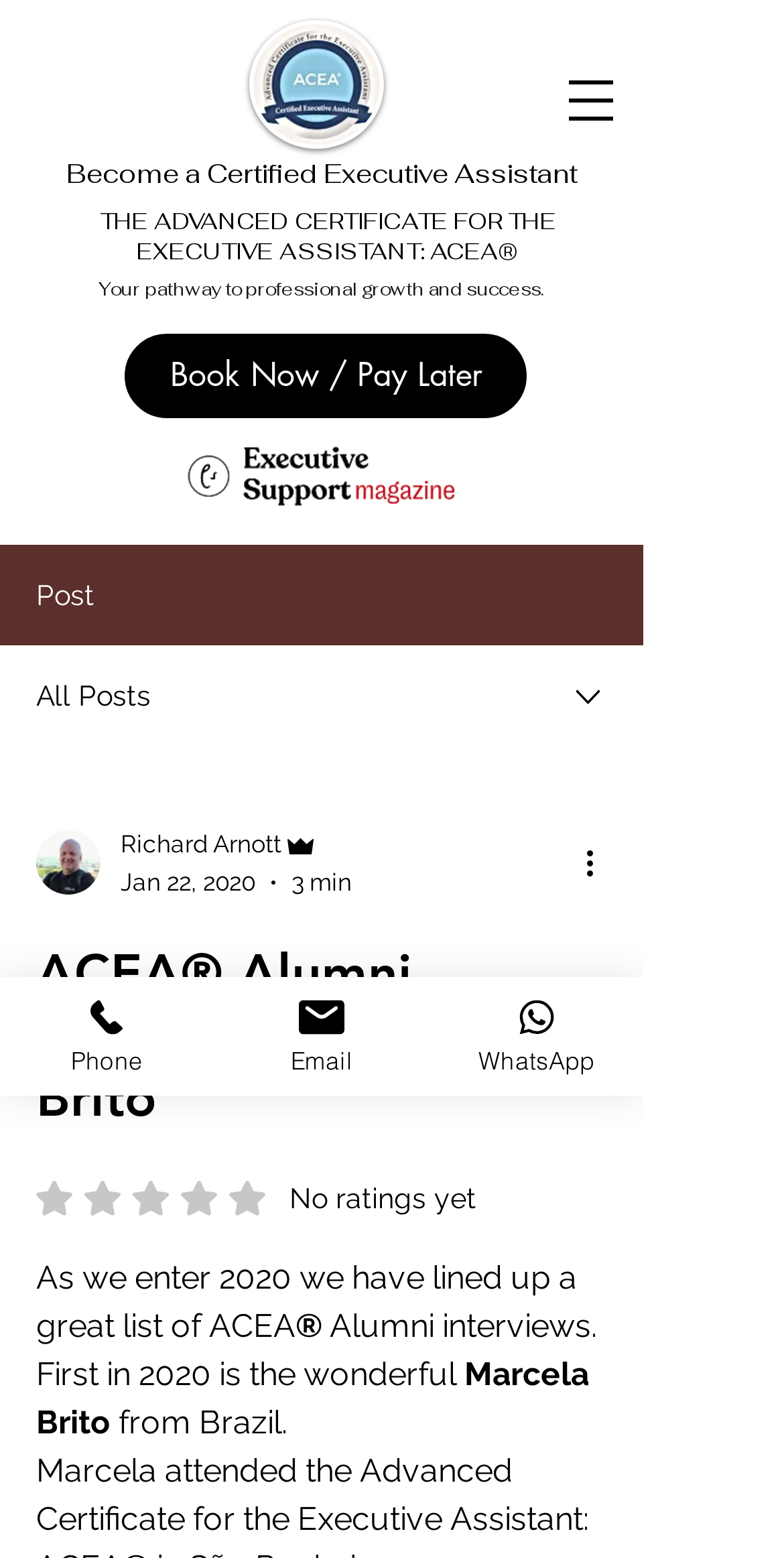Find and provide the bounding box coordinates for the UI element described here: "parent_node: Richard Arnott". The coordinates should be given as four float numbers between 0 and 1: [left, top, right, bottom].

[0.046, 0.533, 0.128, 0.574]